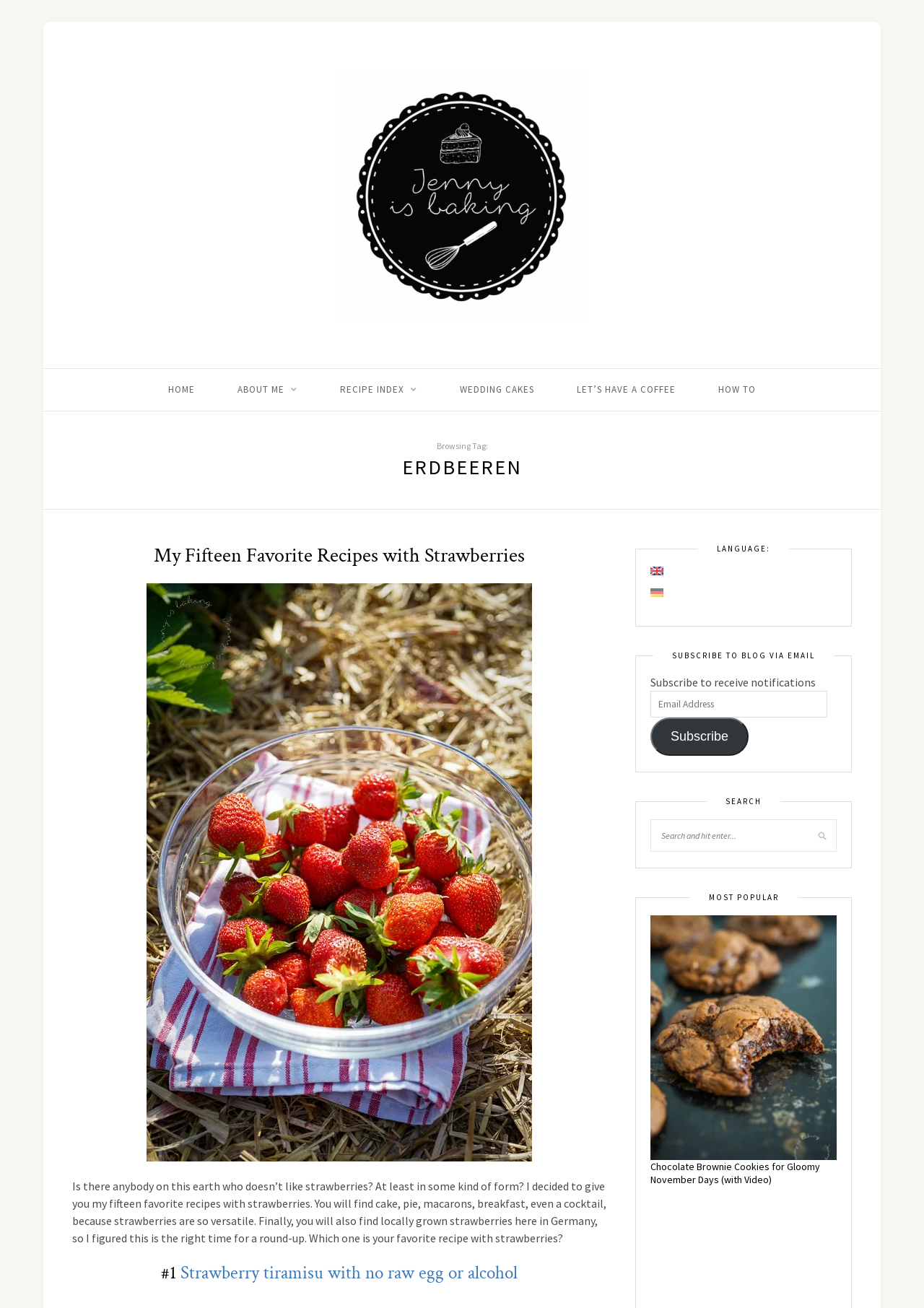Using the provided element description: "Let’s Have A Coffee", identify the bounding box coordinates. The coordinates should be four floats between 0 and 1 in the order [left, top, right, bottom].

[0.624, 0.282, 0.731, 0.314]